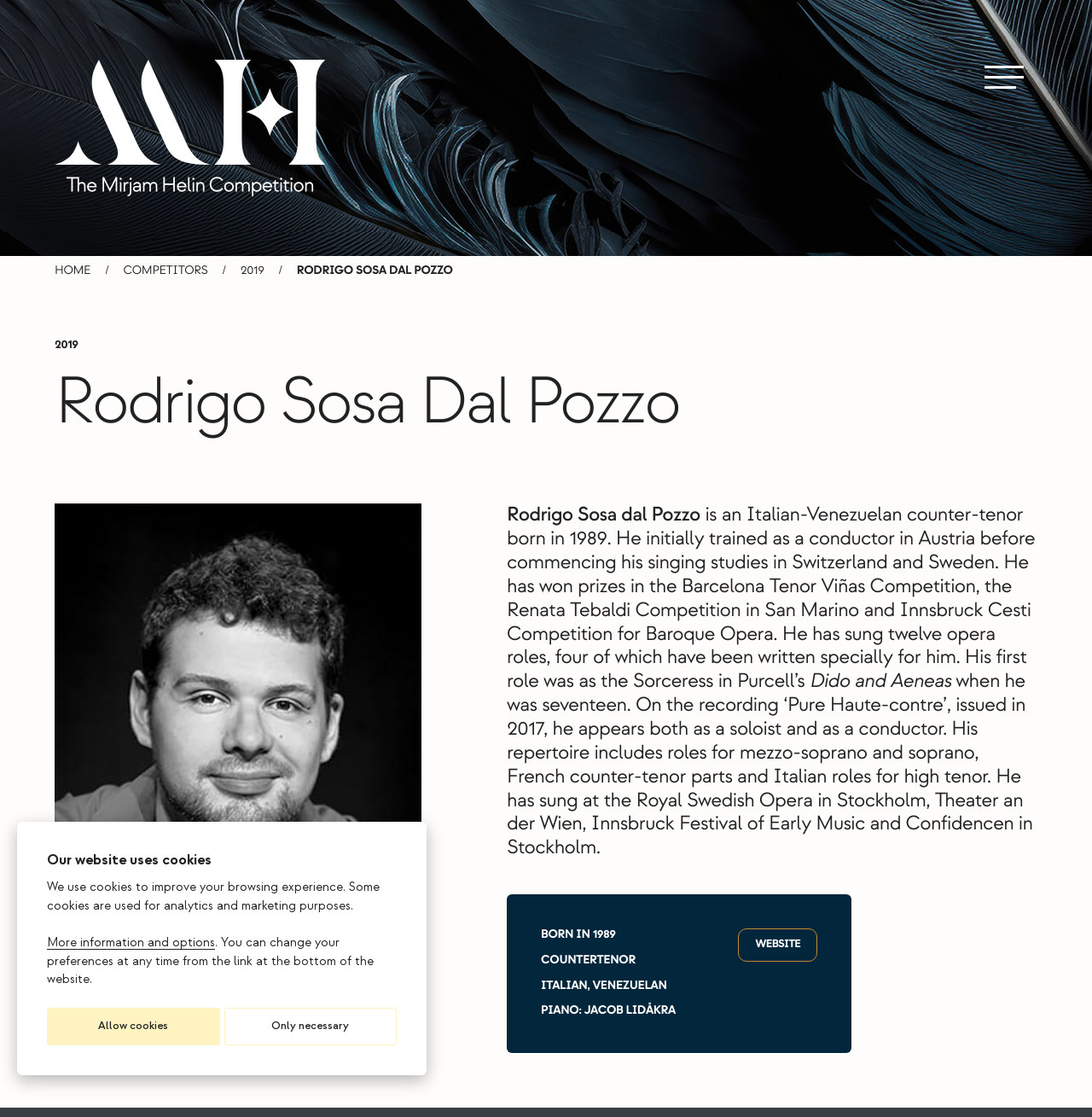What is the name of the festival where Rodrigo Sosa Dal Pozzo has sung?
Can you offer a detailed and complete answer to this question?

I found this information by reading the text description of Rodrigo Sosa Dal Pozzo, which mentions that he has sung at the Innsbruck Festival of Early Music. This information is also present in the StaticText element with ID 399.